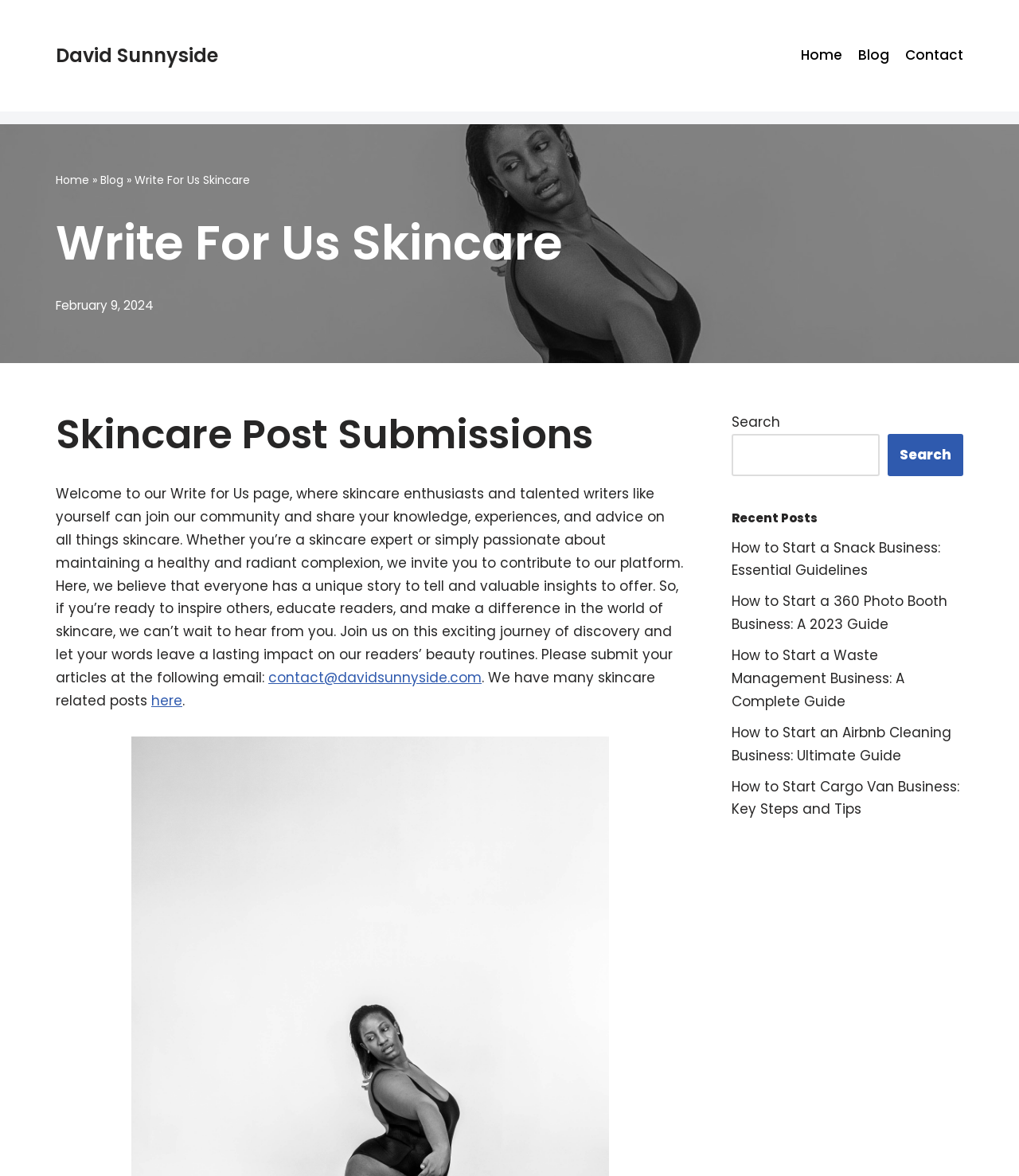Given the element description David Sunnyside, specify the bounding box coordinates of the corresponding UI element in the format (top-left x, top-left y, bottom-right x, bottom-right y). All values must be between 0 and 1.

[0.055, 0.034, 0.214, 0.061]